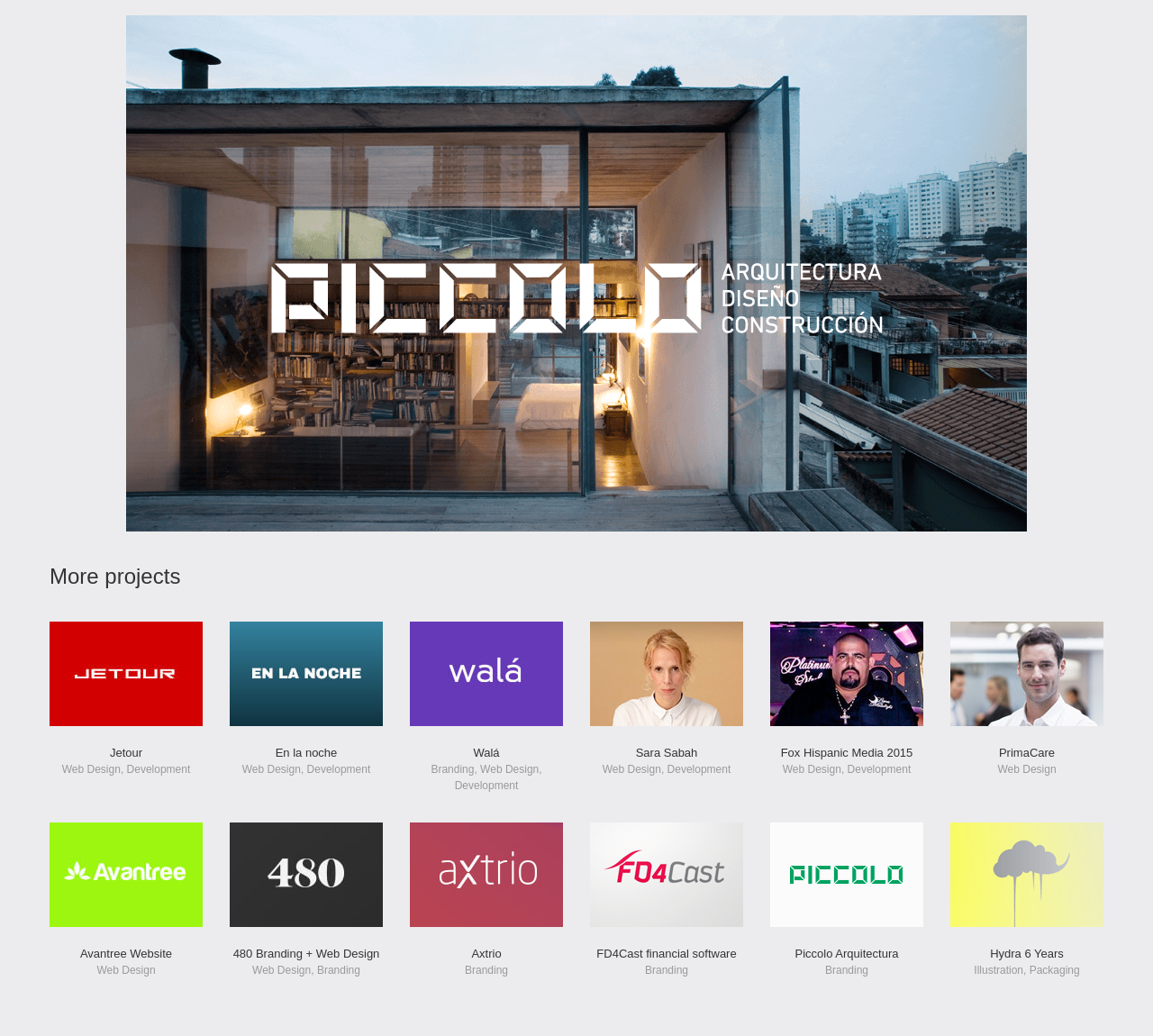Is the 'Piccolo Arquitectura' project related to branding?
Use the screenshot to answer the question with a single word or phrase.

Yes